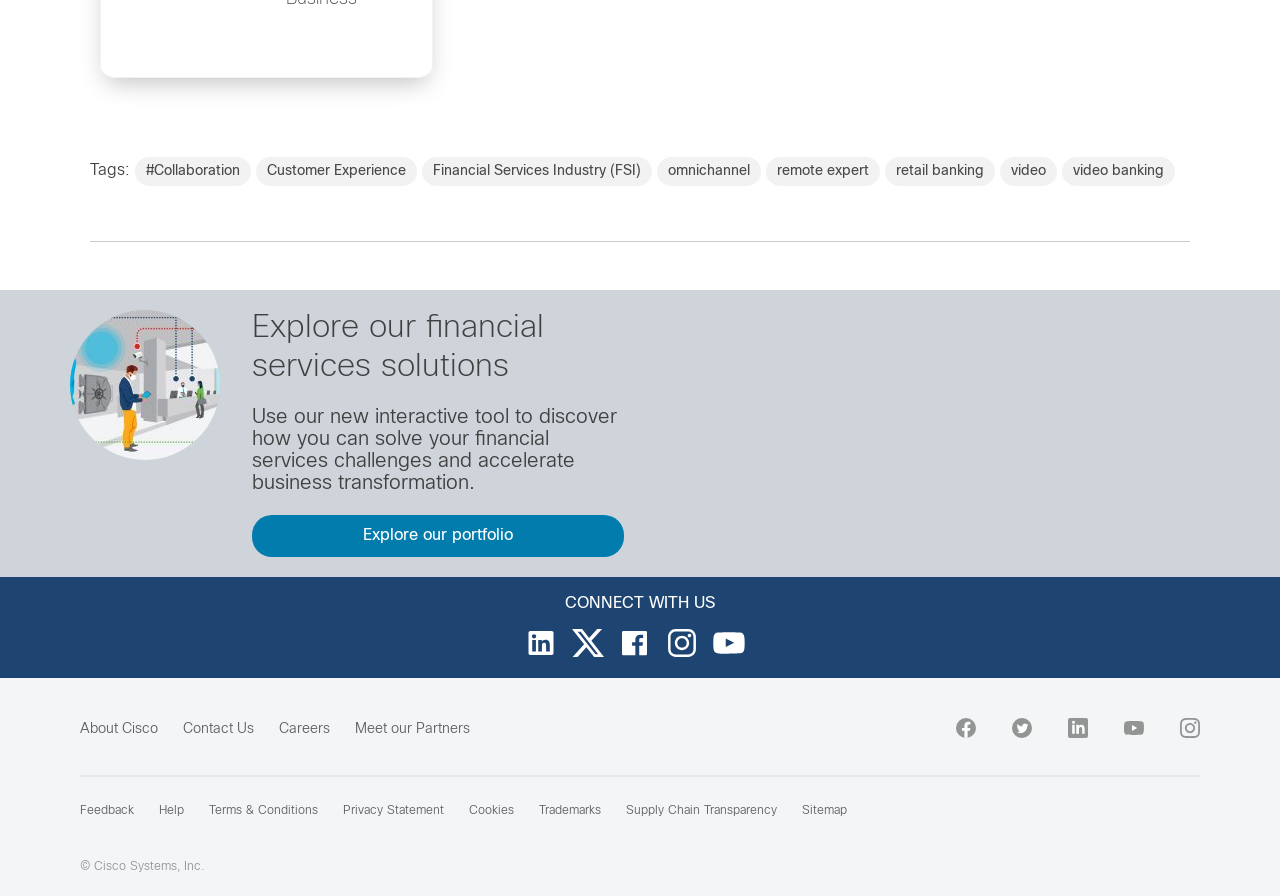What is the main topic of the webpage?
Please use the image to provide an in-depth answer to the question.

Based on the webpage content, especially the heading 'Explore our financial services solutions' and the links related to financial services, it can be inferred that the main topic of the webpage is financial services solutions.